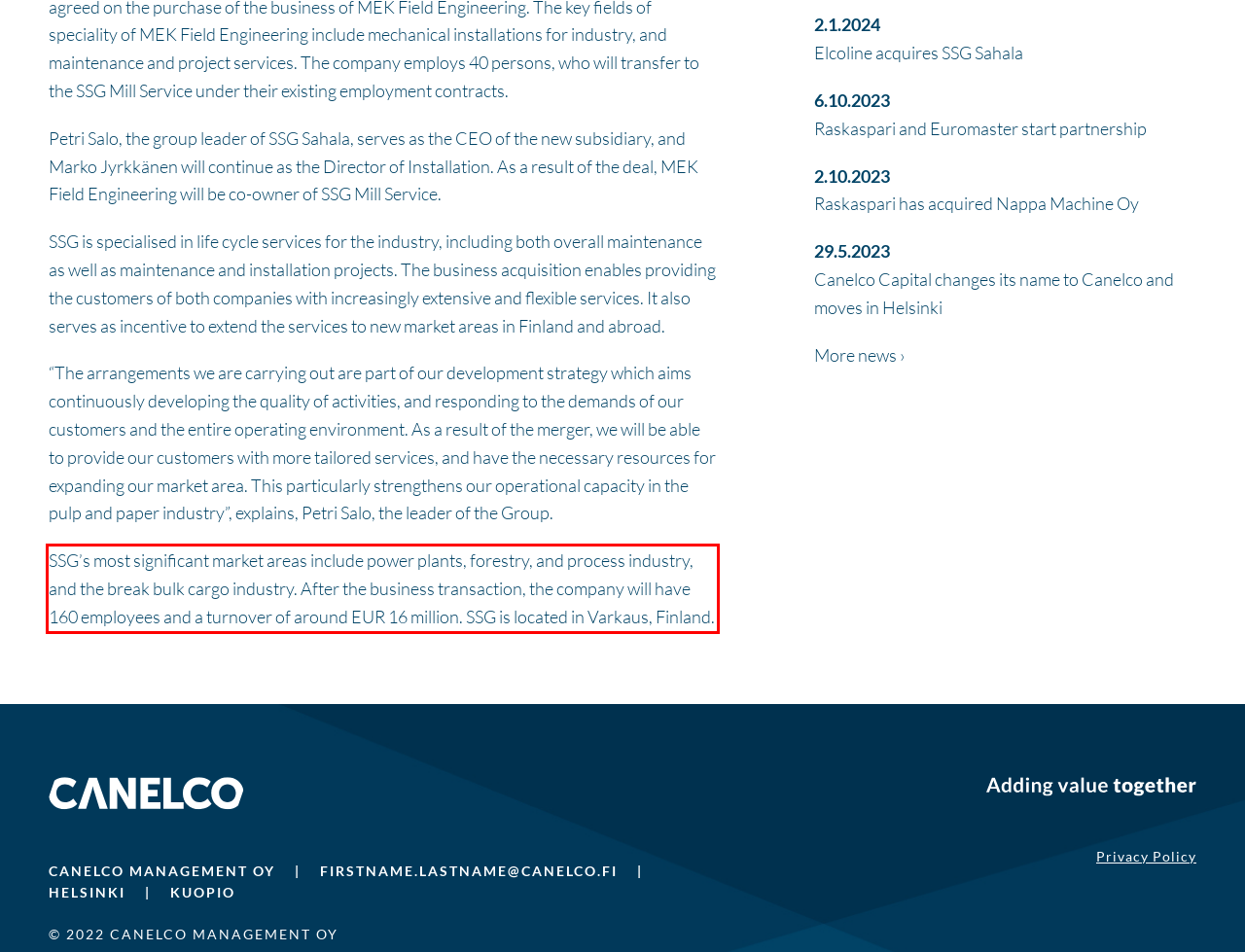With the given screenshot of a webpage, locate the red rectangle bounding box and extract the text content using OCR.

SSG’s most significant market areas include power plants, forestry, and process industry, and the break bulk cargo industry. After the business transaction, the company will have 160 employees and a turnover of around EUR 16 million. SSG is located in Varkaus, Finland.